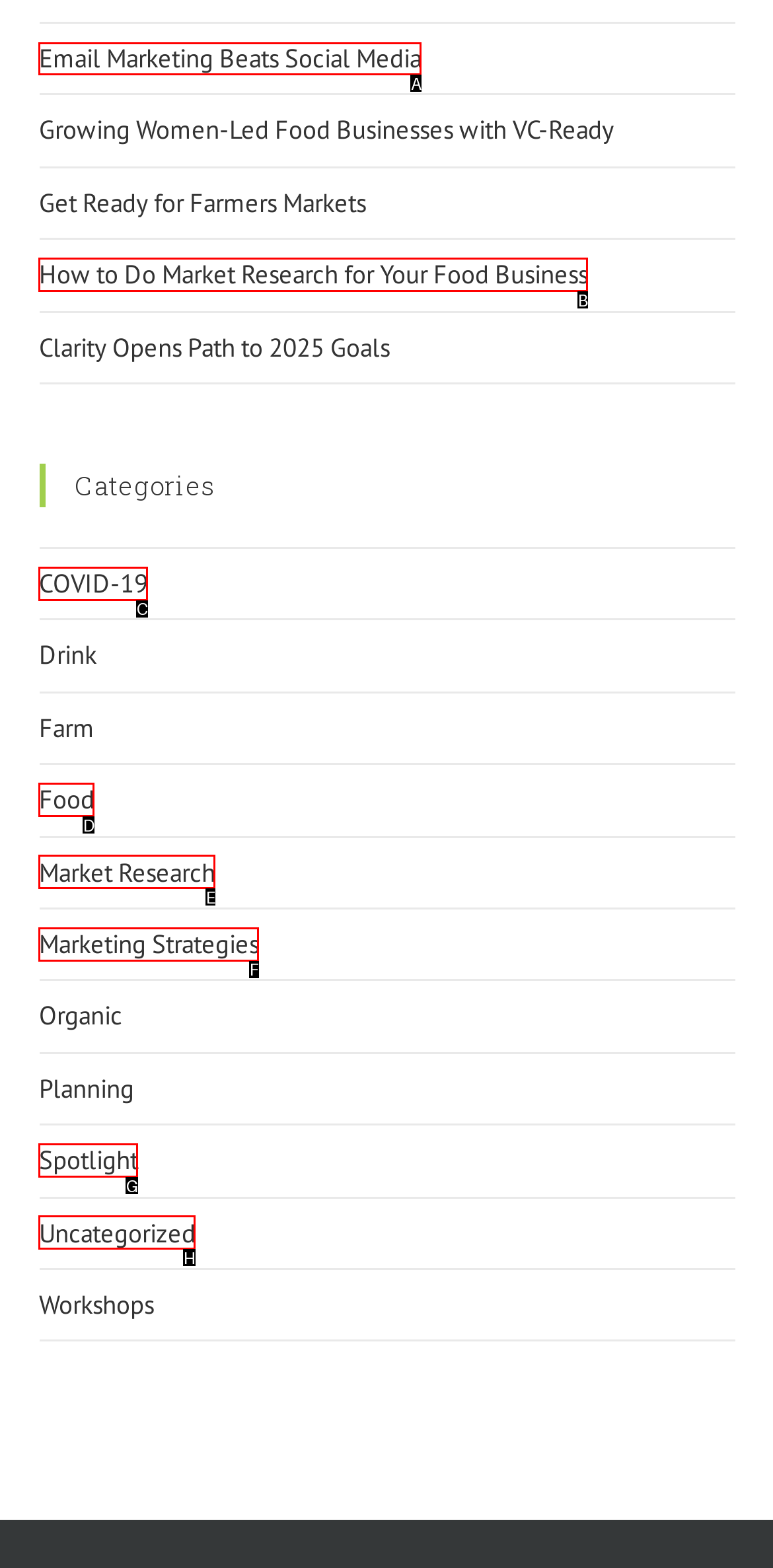Decide which HTML element to click to complete the task: Toggle the Mobile Navigation Menu Provide the letter of the appropriate option.

None